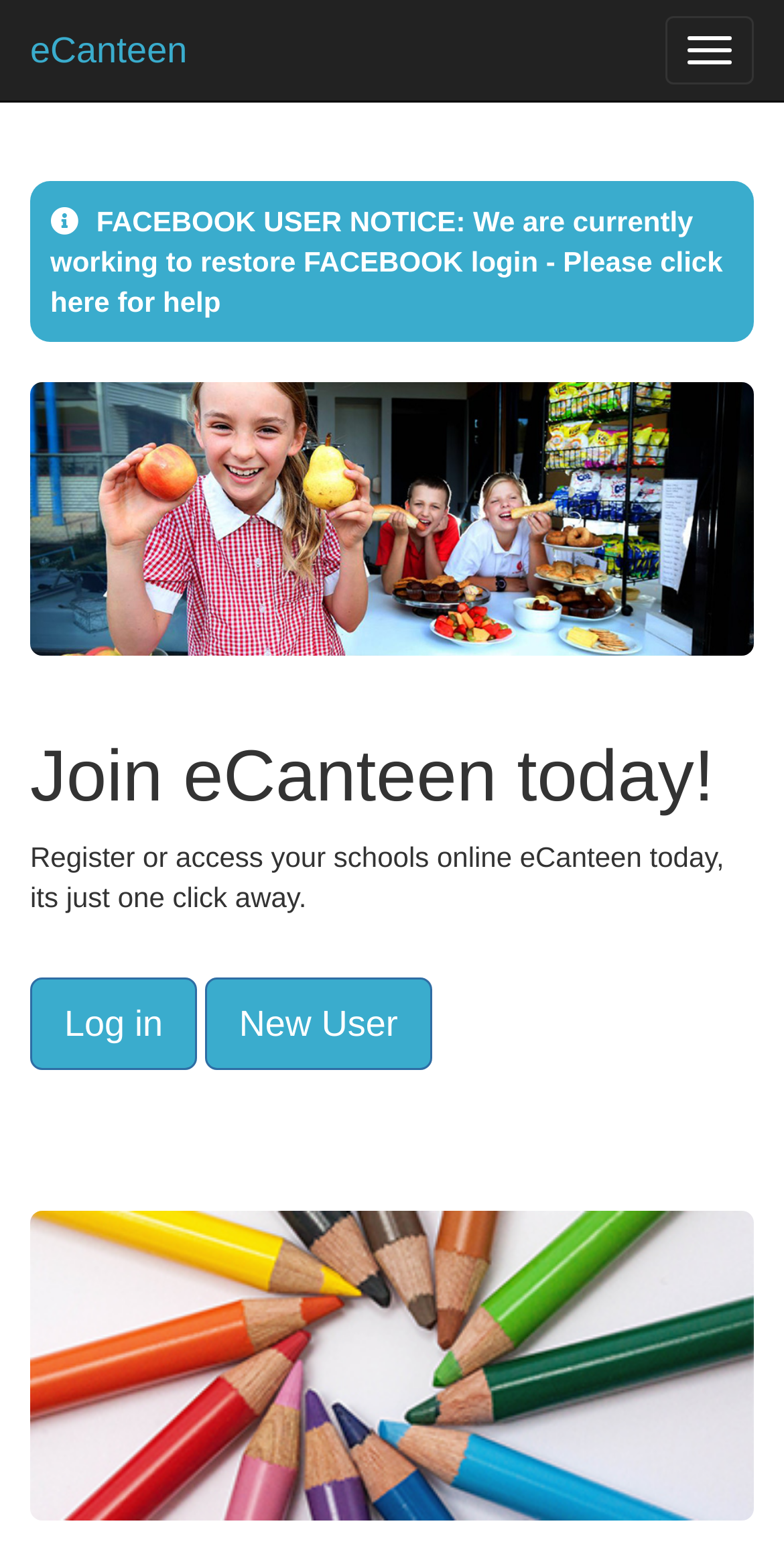Identify the bounding box of the UI element that matches this description: "Log in".

[0.038, 0.633, 0.251, 0.692]